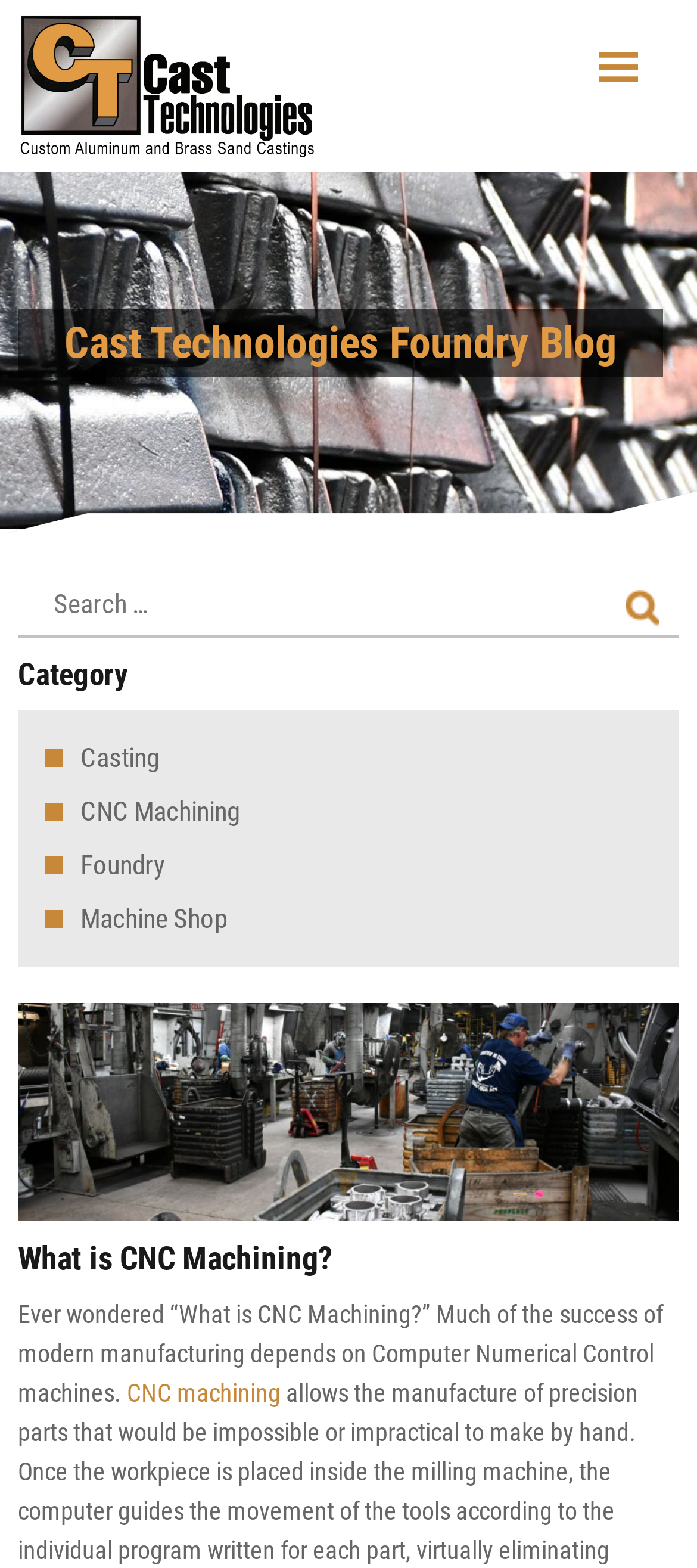Give a one-word or short phrase answer to this question: 
How many categories are listed on the webpage?

4